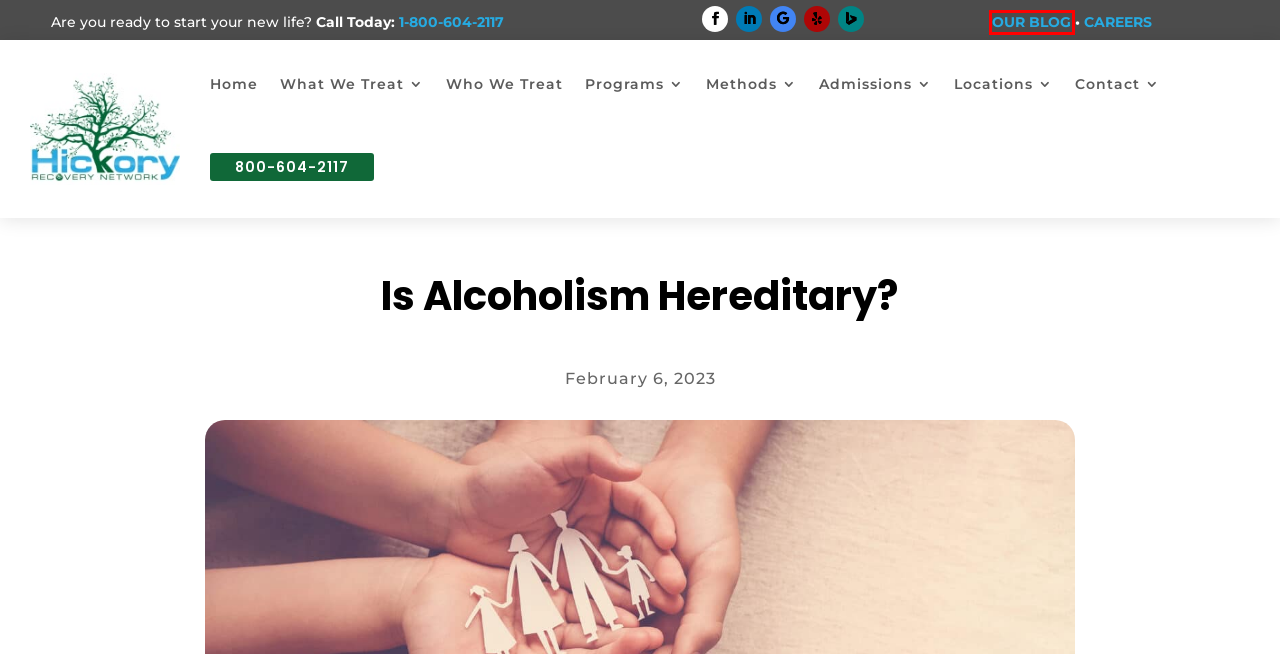Examine the webpage screenshot and identify the UI element enclosed in the red bounding box. Pick the webpage description that most accurately matches the new webpage after clicking the selected element. Here are the candidates:
A. Our Blog | Treatment Centers | Detox Centers In Indianapolis Indiana
B. Treatment Methods - Hickory Treatment Centers
C. Bing 地图 - 路线、旅程规划、交通摄像头等
D. Drug and Alcohol Rehab in Indiana - Hickory Treatment Centers
E. What We Treat | Inpatient Drug Rehab Indiana | HickoryTreatmentCenters
F. Who We Treat - Indianapolis Rehab Facility - Hickory Treatment Centers
G. Contact Us | Indiana Treatment Center| Inpatient Drug Rehab Indiana
H. Admission | Detox Centers In Indianapolis Indiana | HickoryTreatmentCenters

A